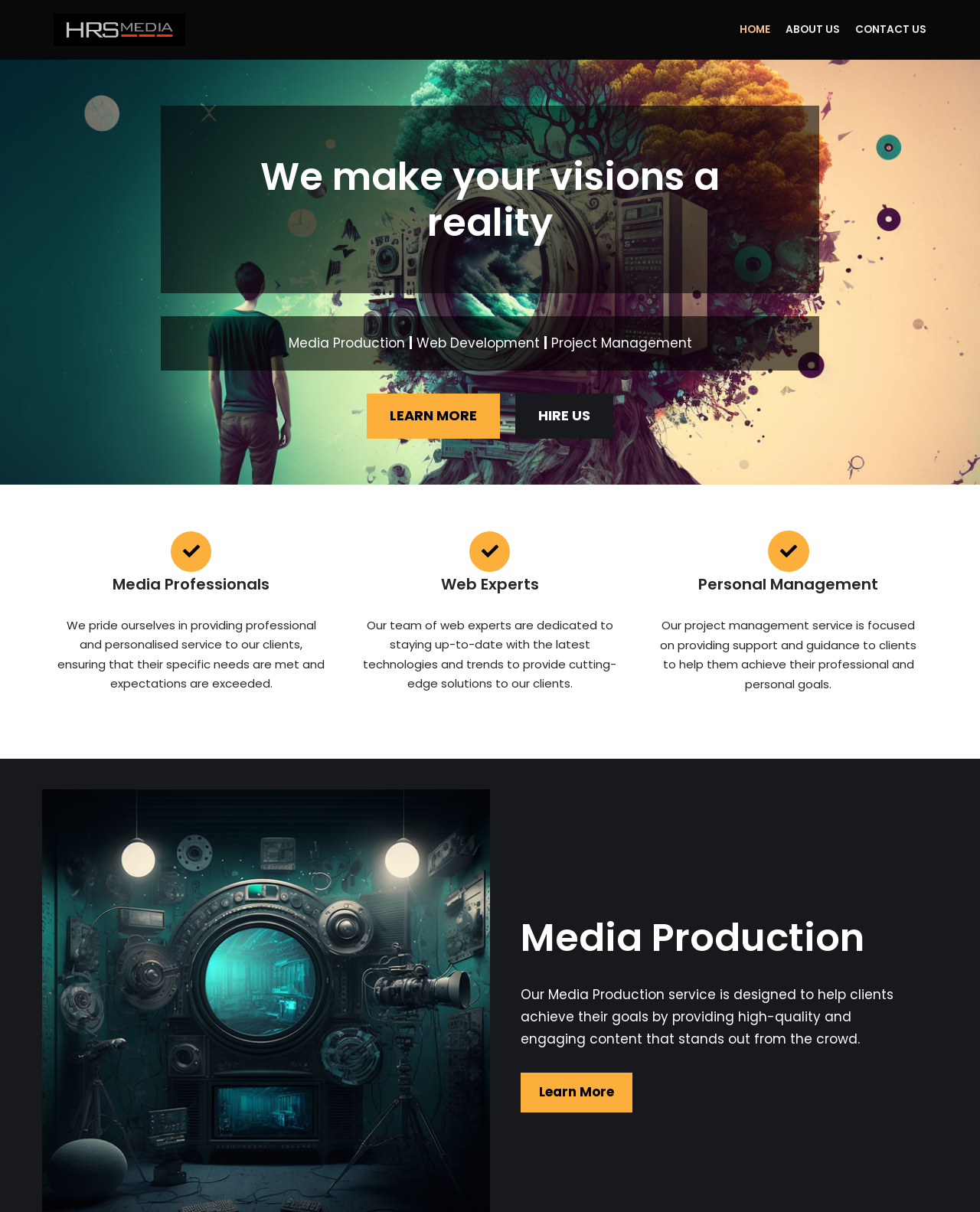Predict the bounding box coordinates for the UI element described as: "About Us". The coordinates should be four float numbers between 0 and 1, presented as [left, top, right, bottom].

[0.802, 0.017, 0.857, 0.033]